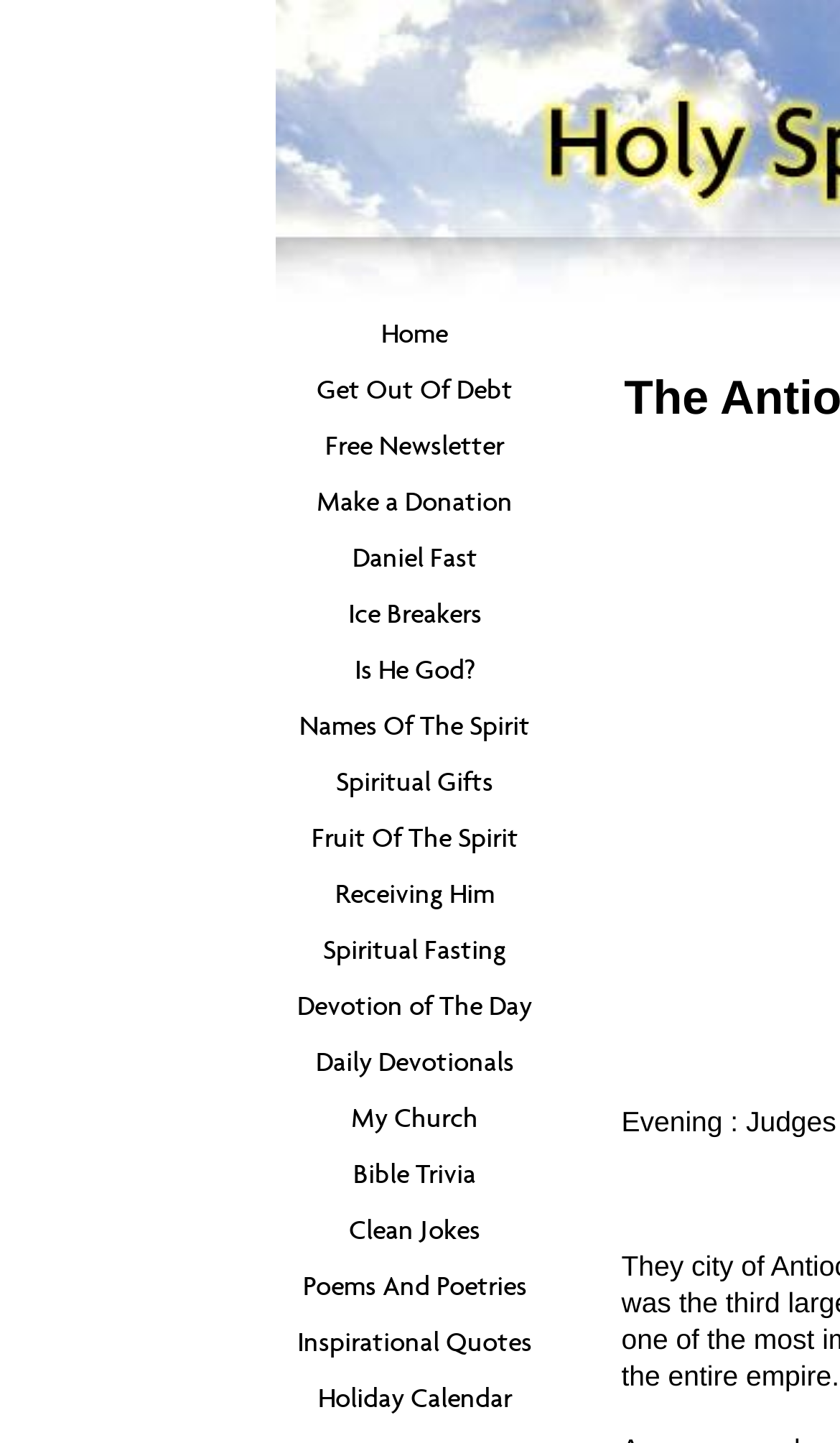Determine the bounding box coordinates of the clickable element necessary to fulfill the instruction: "check bible trivia". Provide the coordinates as four float numbers within the 0 to 1 range, i.e., [left, top, right, bottom].

[0.327, 0.794, 0.66, 0.833]